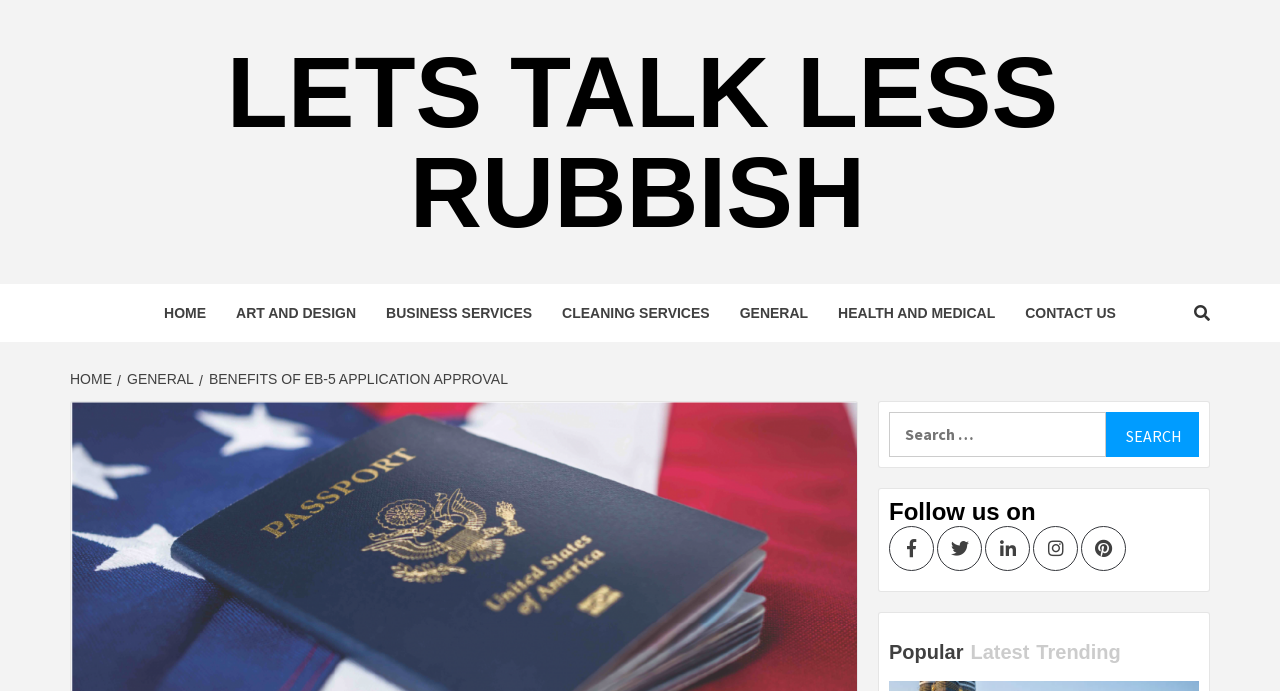Please determine the bounding box coordinates of the area that needs to be clicked to complete this task: 'View latest posts'. The coordinates must be four float numbers between 0 and 1, formatted as [left, top, right, bottom].

[0.758, 0.901, 0.808, 0.986]